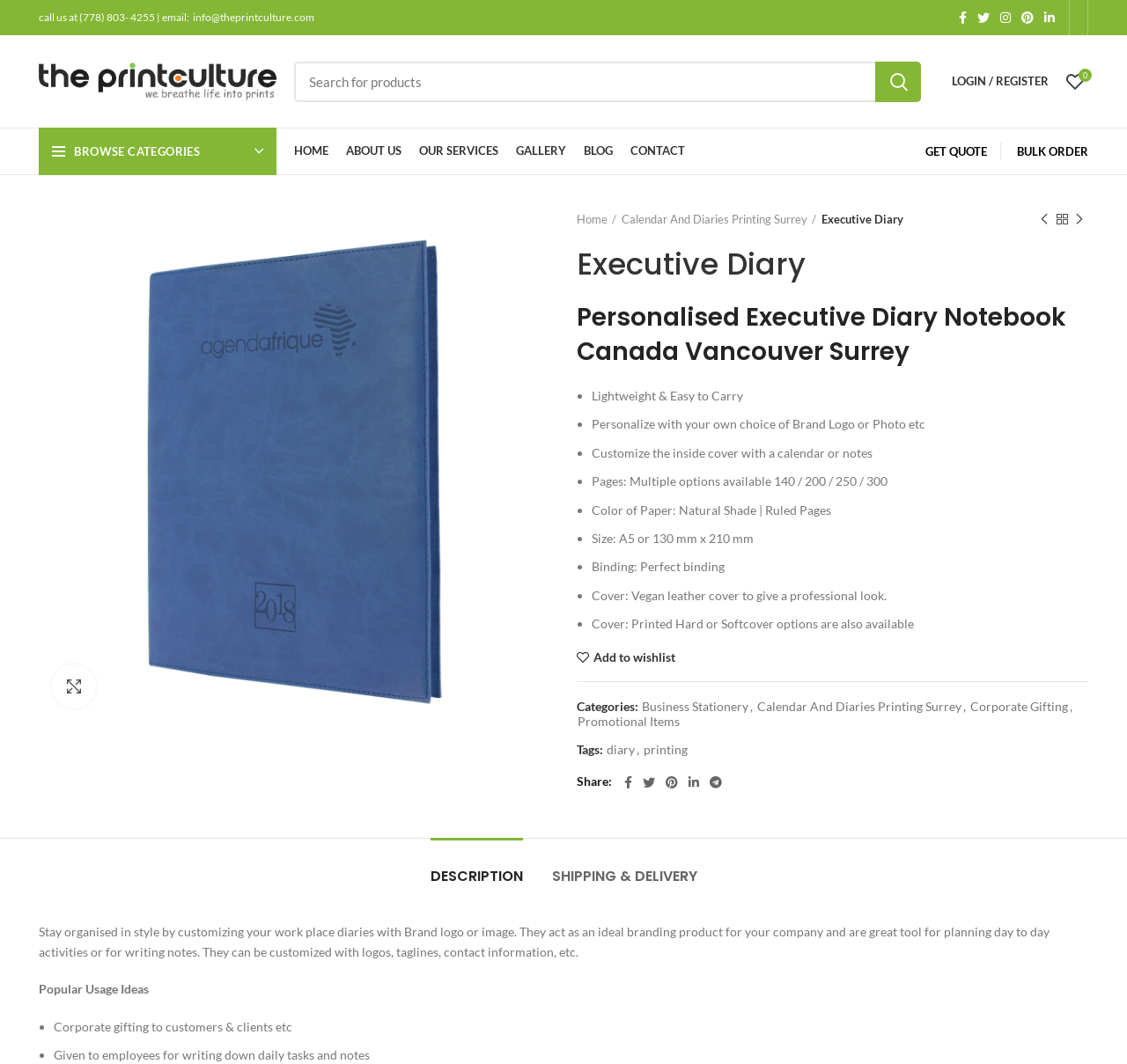Respond to the following question using a concise word or phrase: 
What is the material of the diary cover?

Vegan leather